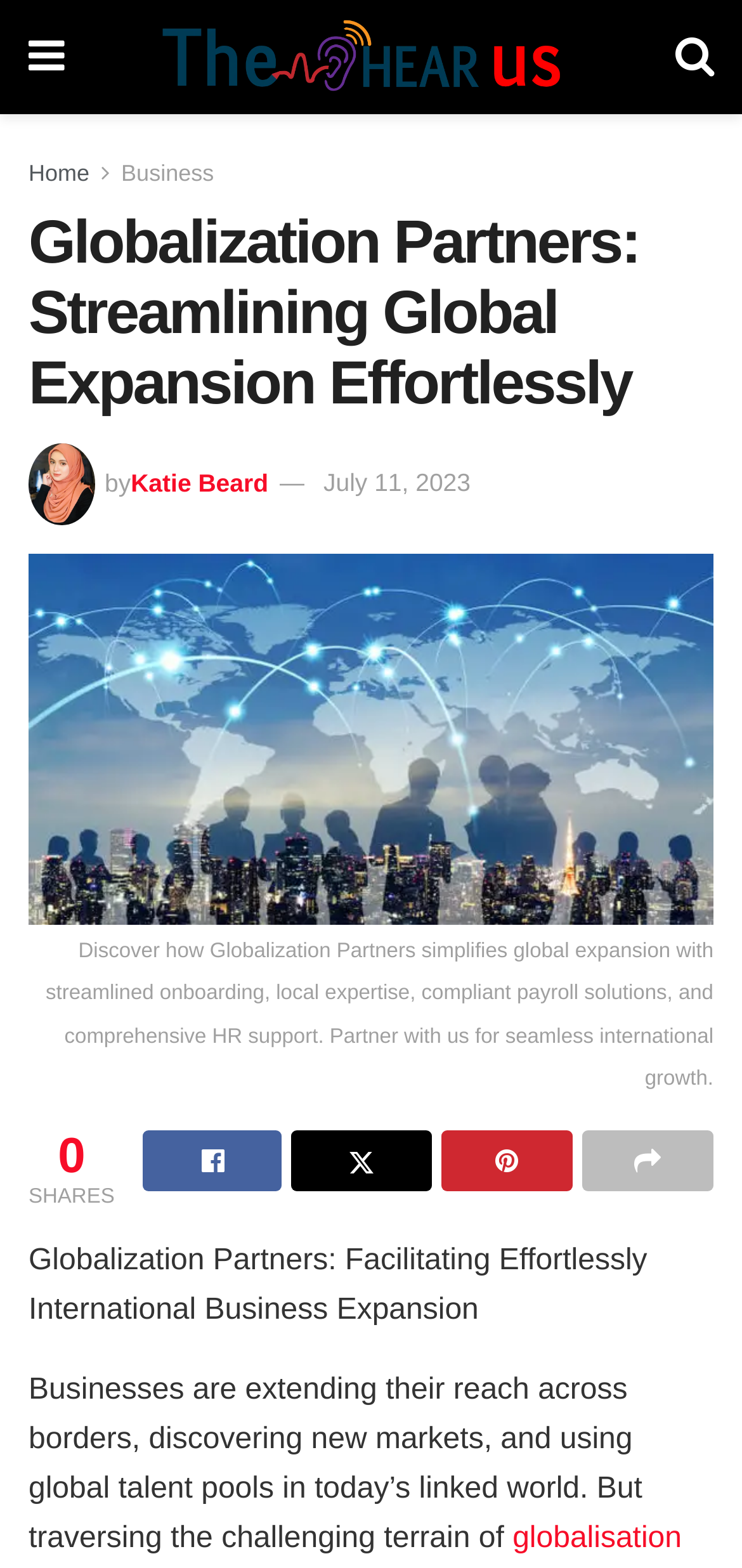Locate the bounding box coordinates of the clickable region necessary to complete the following instruction: "Share the page on social media". Provide the coordinates in the format of four float numbers between 0 and 1, i.e., [left, top, right, bottom].

[0.193, 0.72, 0.381, 0.759]